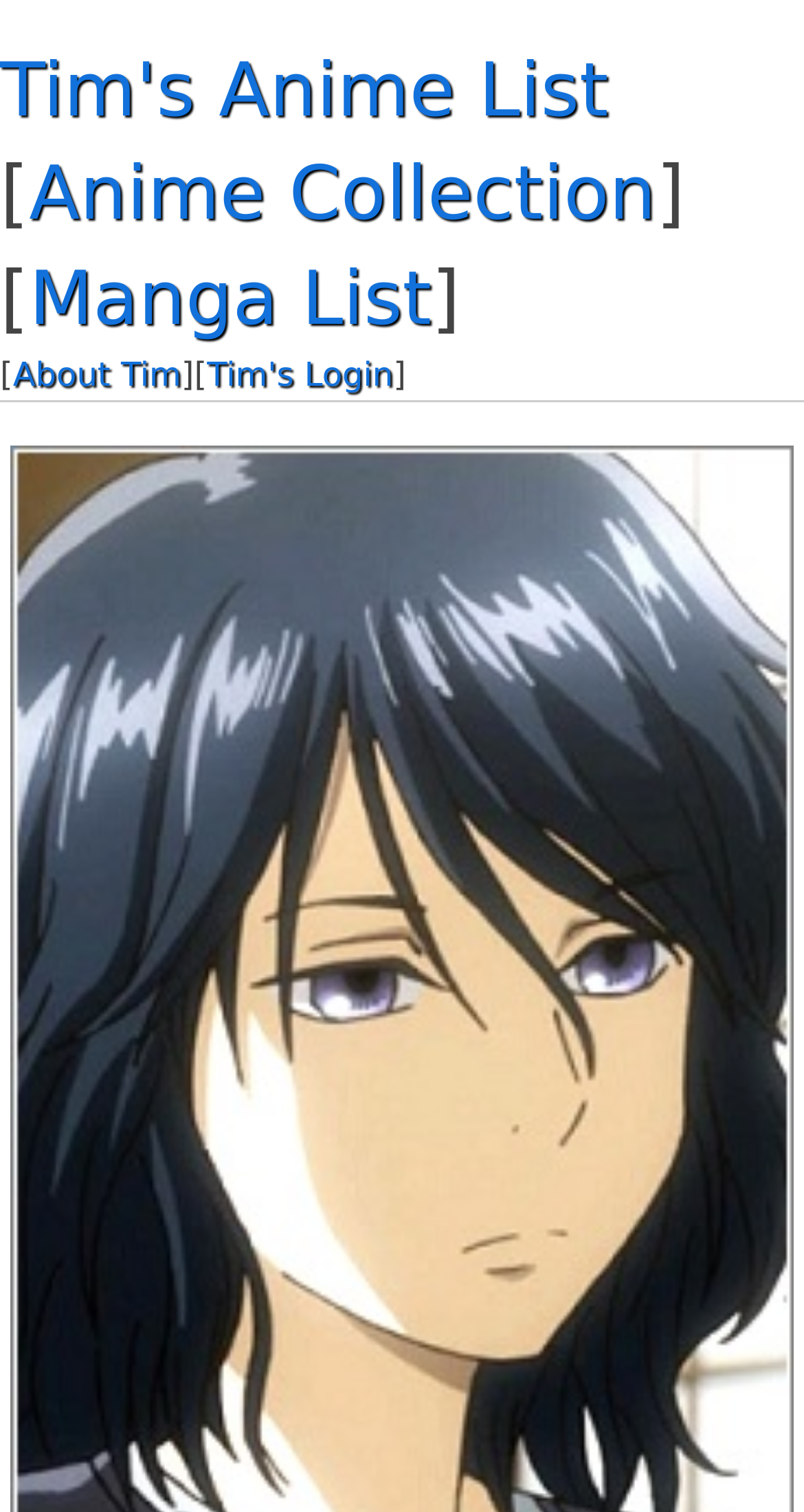How many links are there in the top navigation bar?
Please provide a single word or phrase answer based on the image.

5